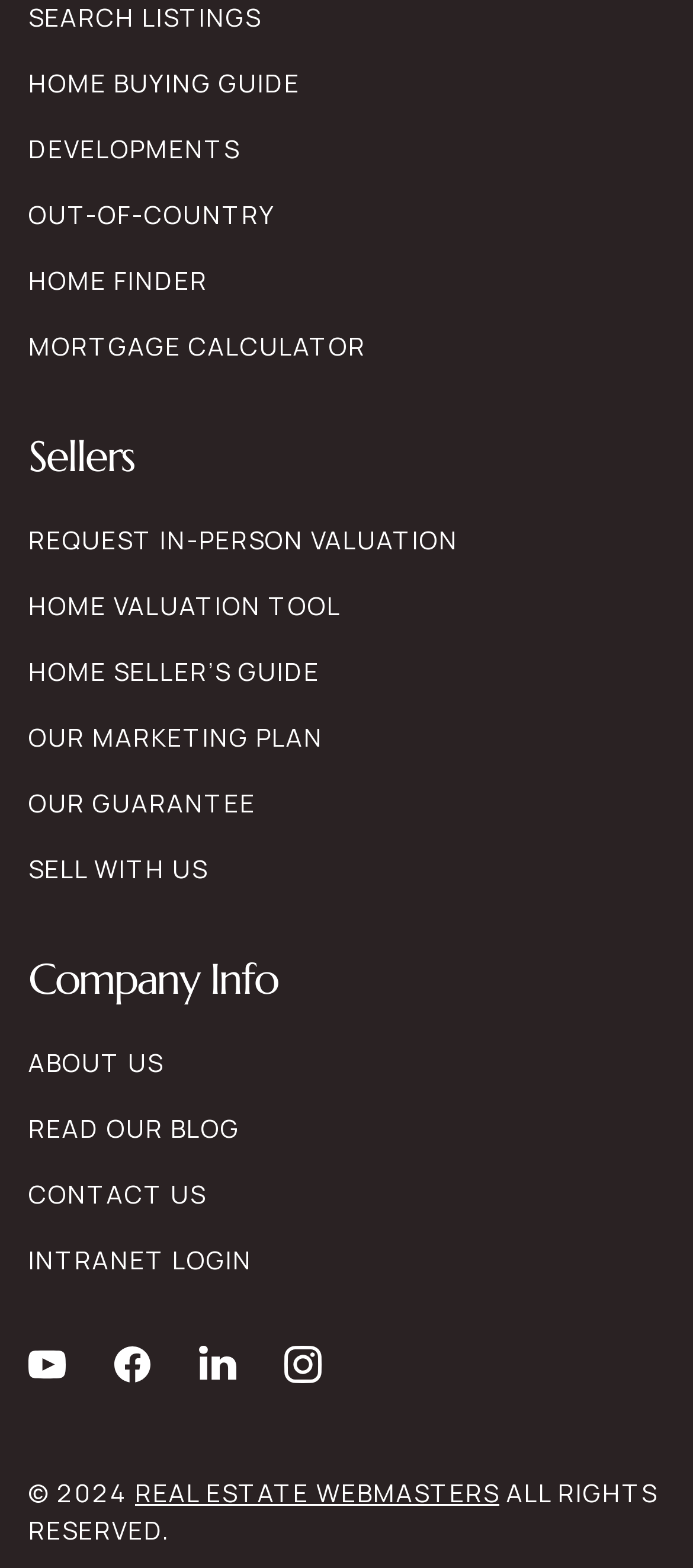Please specify the bounding box coordinates of the element that should be clicked to execute the given instruction: 'Contact us'. Ensure the coordinates are four float numbers between 0 and 1, expressed as [left, top, right, bottom].

[0.041, 0.749, 0.297, 0.773]